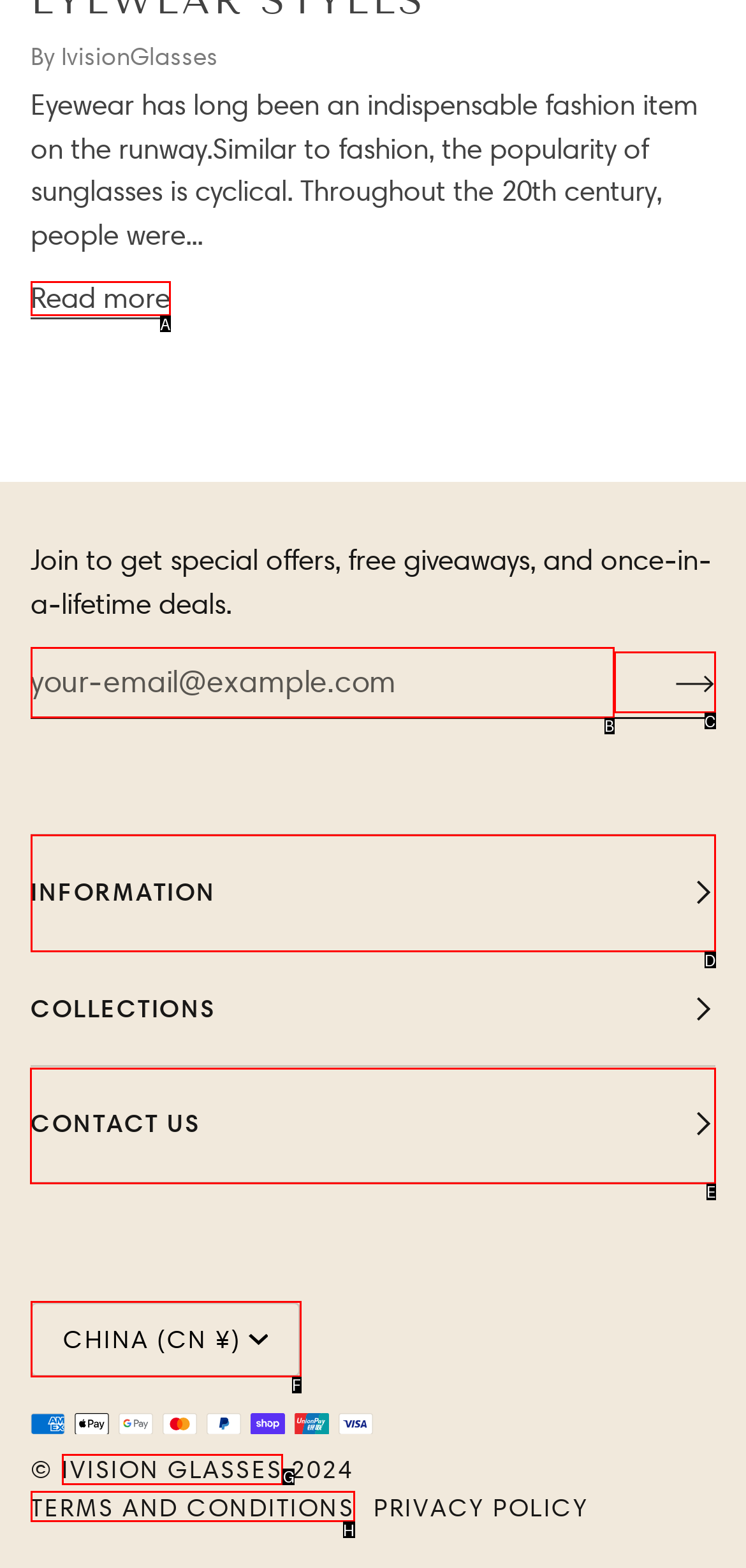Please indicate which HTML element should be clicked to fulfill the following task: Click the 'CONTACT US' button. Provide the letter of the selected option.

E